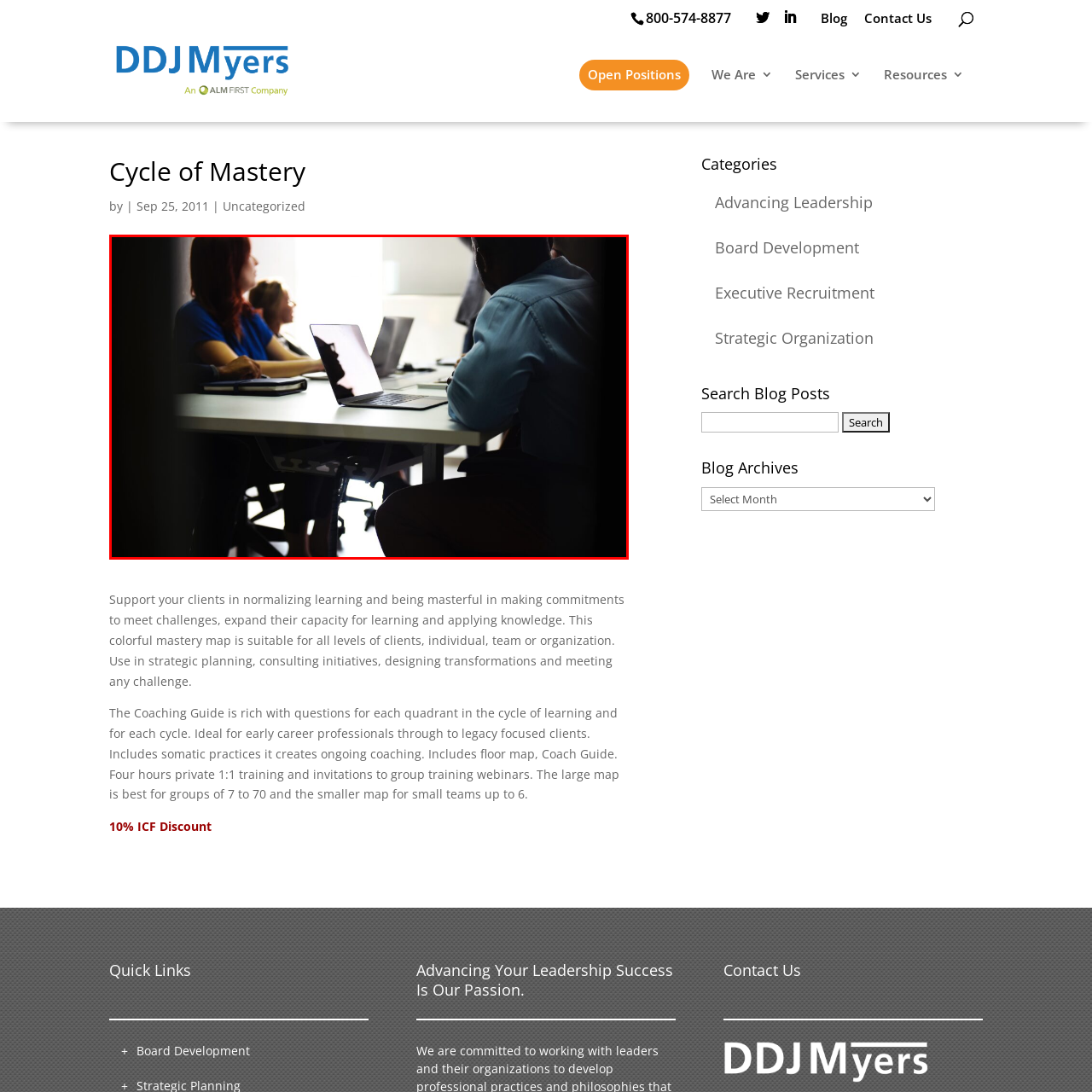Describe meticulously the scene encapsulated by the red boundary in the image.

In a bright and modern conference room, several individuals are engaged in a collaborative meeting. The composition features a diverse group: a woman with long dark hair, seemingly deep in thought, sits next to a colleague who appears to be making a point. Another individual in the foreground, dressed in a light blue shirt, intently observes a laptop computer, its screen reflecting a thoughtful moment as discussions unfold. The workspace is minimalistic, characterized by a clean table complemented by a few notebooks, suggesting an organized approach to the meeting. The overall atmosphere is one of focused engagement and professional interaction, highlighting the dynamic nature of team collaboration in contemporary settings.